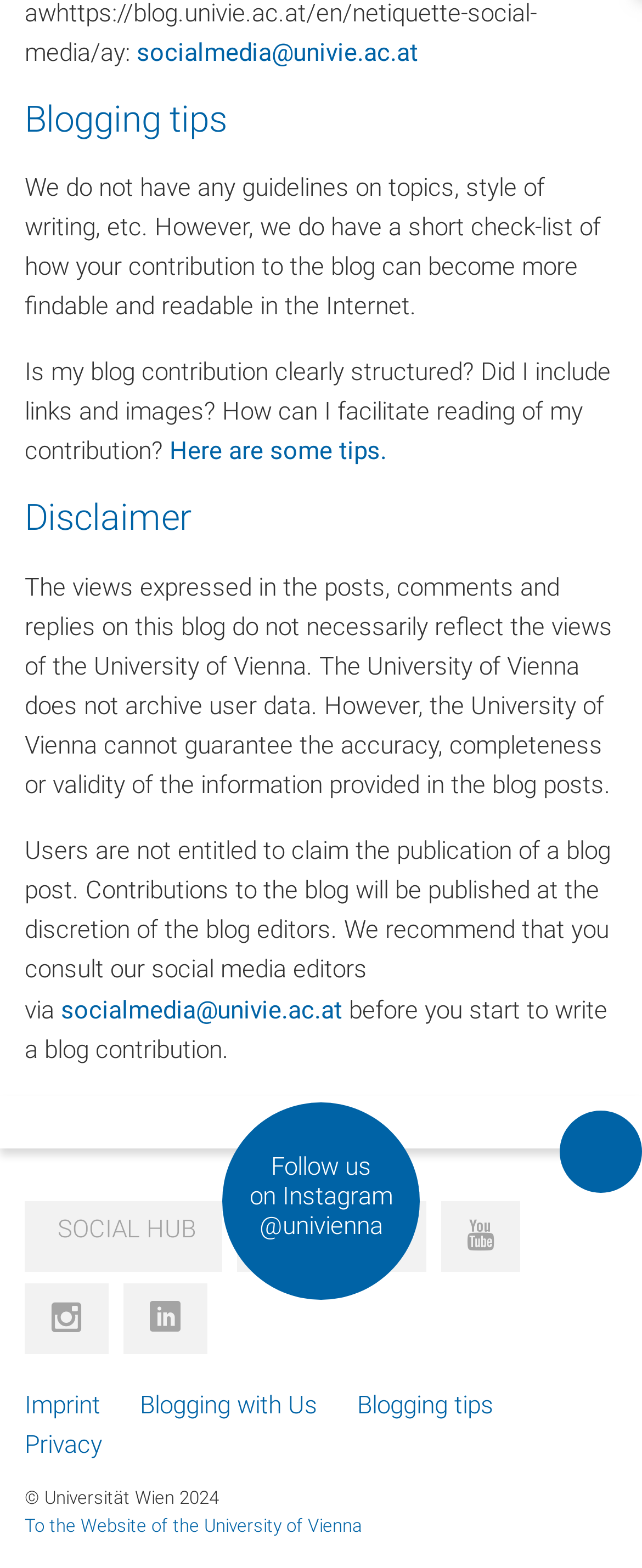Could you provide the bounding box coordinates for the portion of the screen to click to complete this instruction: "Go to 'UniVie Social Hub'"?

[0.038, 0.766, 0.346, 0.811]